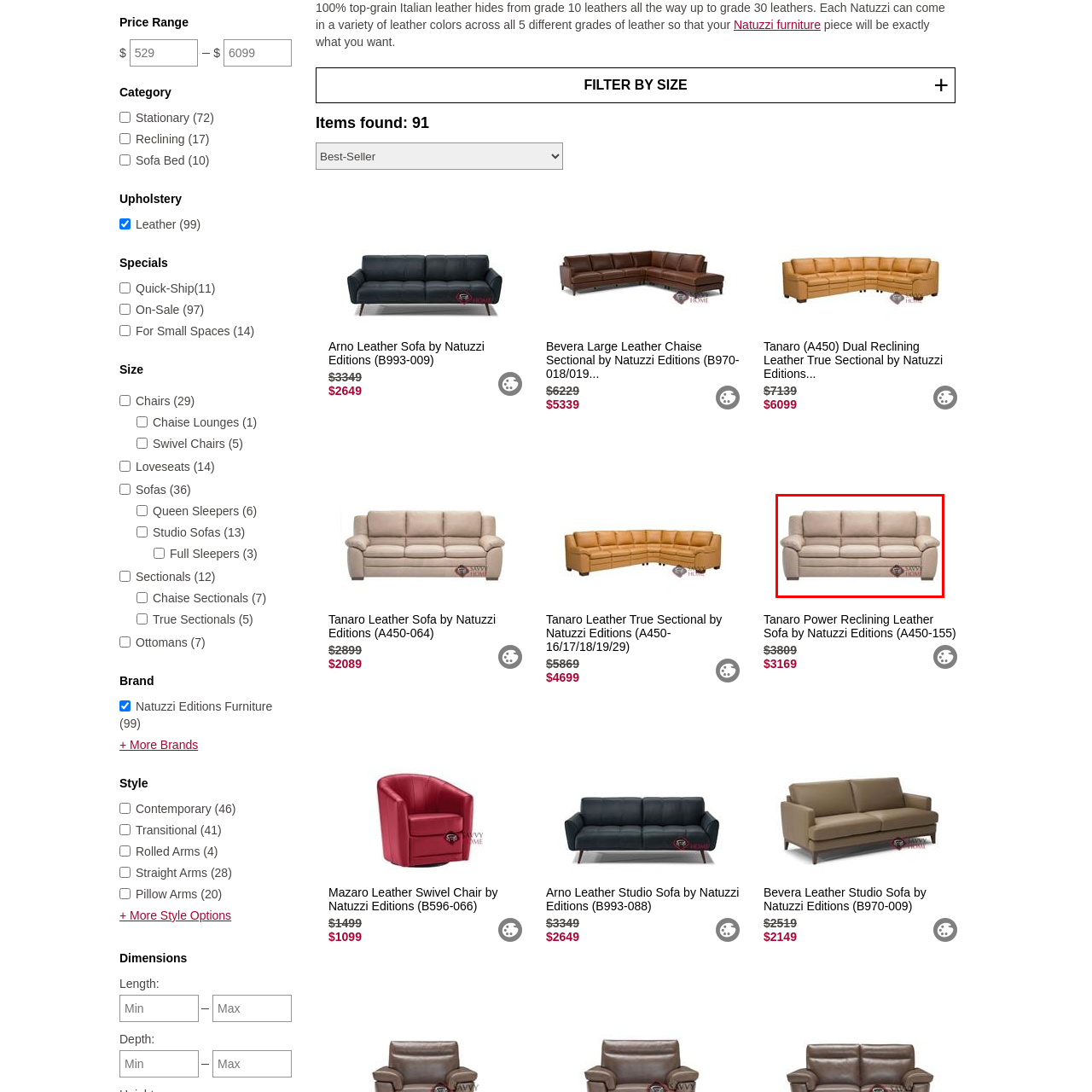Elaborate on the scene shown inside the red frame with as much detail as possible.

This image features a stylish, modern sofa that embodies both comfort and contemporary design. With a plush, beige upholstery and a sleek silhouette, the sofa is designed to enhance any living space. Its three cushioned seating areas are supported by robust armrests, providing a welcoming feel for relaxation or social gatherings. The neutral color adds versatility, making it easy to integrate with various decor styles. This piece is a perfect choice for those seeking a functional yet chic addition to their home, ideal for lounging or entertaining guests.